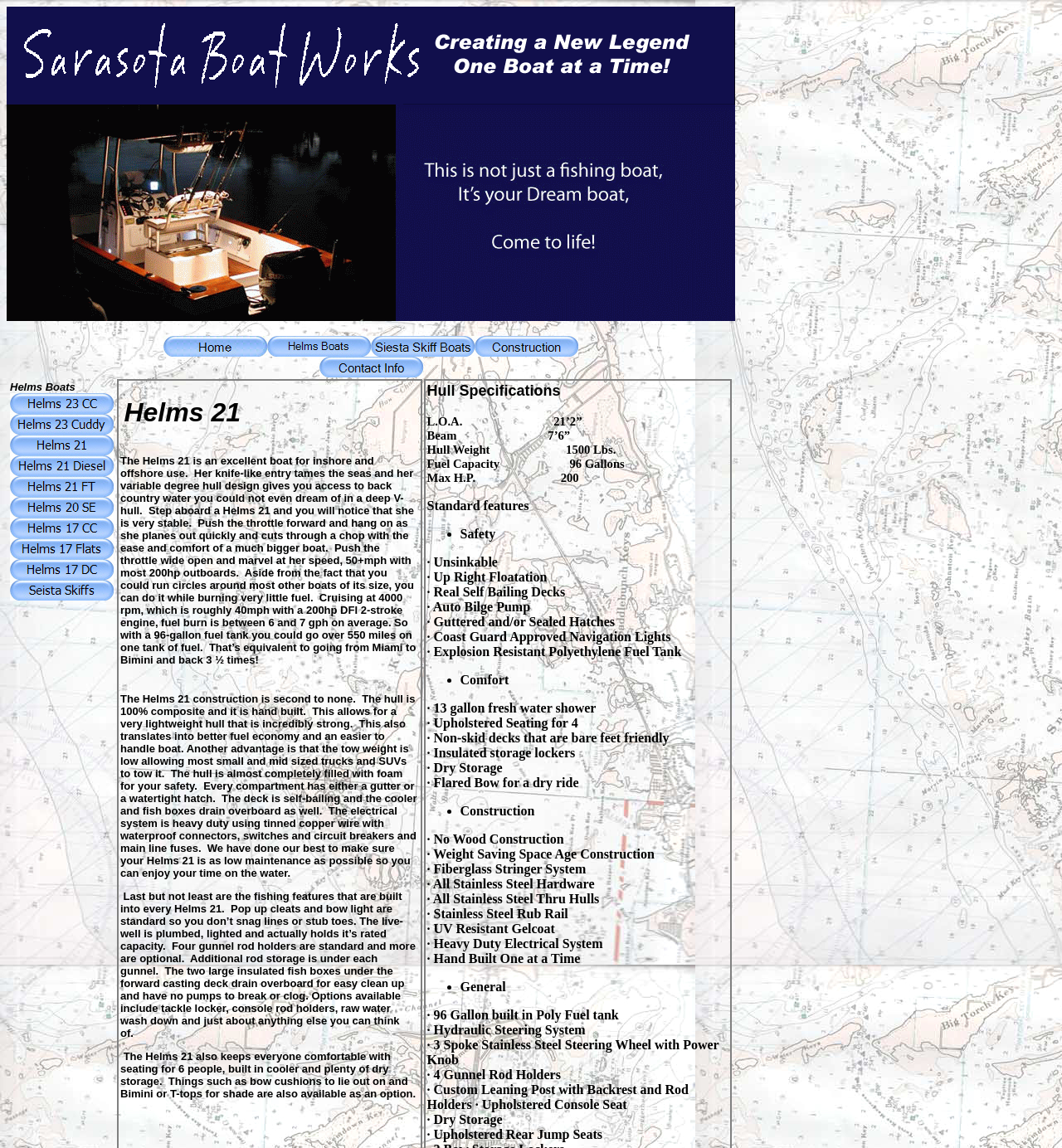Deliver a detailed narrative of the webpage's visual and textual elements.

The webpage is about the Helms 21 Center Console, a type of boat. At the top, there is a table with a logo and a navigation menu with links to "Home", "Helms Boats", "Siesta Skiff Boats", "Construction", and "Contact Info". Below the navigation menu, there is a large image of the Helms 21 Center Console.

On the left side of the page, there is a list of links to different models of Helms boats, including the Helms 23 CC, Helms 23 Cuddy, Helms 21, Helms 21 Diesel, Helms 21 FT, Helms 20 SE, Helms 17 CC, Helms 17 Flats, Helms 17 DC, and Seista Skiffs.

On the right side of the page, there are several sections of text describing the features of the Helms 21 Center Console. The first section is about the boat's specifications, including its fuel capacity and maximum horsepower. The next section is about the standard features of the boat, which are listed in bullet points and include safety features such as unsinkable construction, upright floatation, and auto bilge pump, as well as comfort features like a fresh water shower and upholstered seating.

The following sections describe the boat's construction, including its weight-saving space-age construction, fiberglass stringer system, and stainless steel hardware and thru-hulls. There is also a section about the boat's general features, including its hydraulic steering system and built-in poly fuel tank.

Overall, the webpage provides detailed information about the Helms 21 Center Console, including its specifications, features, and construction.